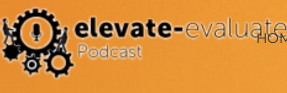What is the purpose of the navigation link?
Examine the webpage screenshot and provide an in-depth answer to the question.

The navigation link labeled 'HOME' is visible below the logo, enabling users to easily return to the main page, providing a convenient way to navigate within the website.